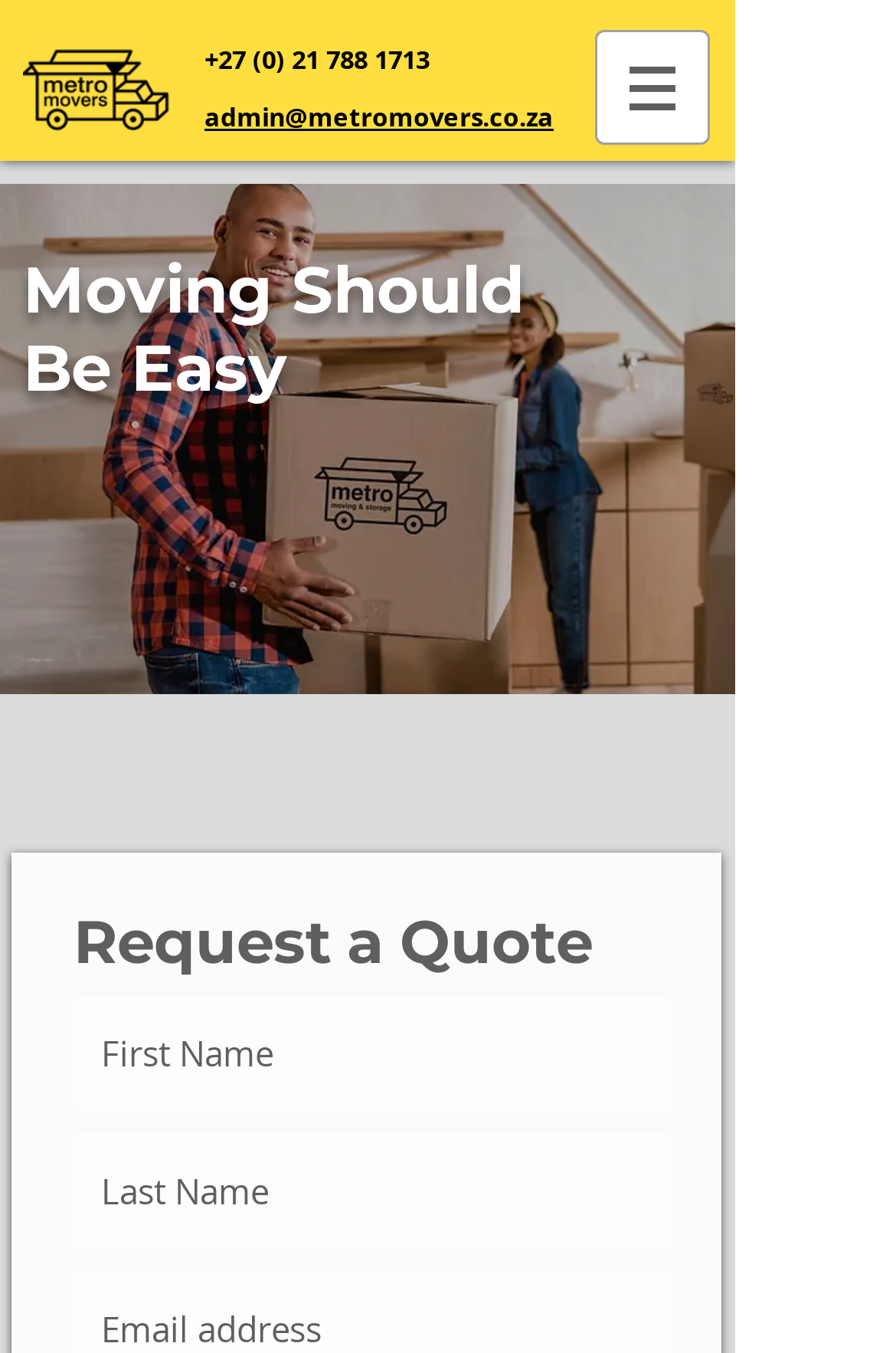Please find the bounding box for the following UI element description. Provide the coordinates in (top-left x, top-left y, bottom-right x, bottom-right y) format, with values between 0 and 1: aria-label="Last Name" name="last-name" placeholder="Last Name"

[0.082, 0.837, 0.749, 0.922]